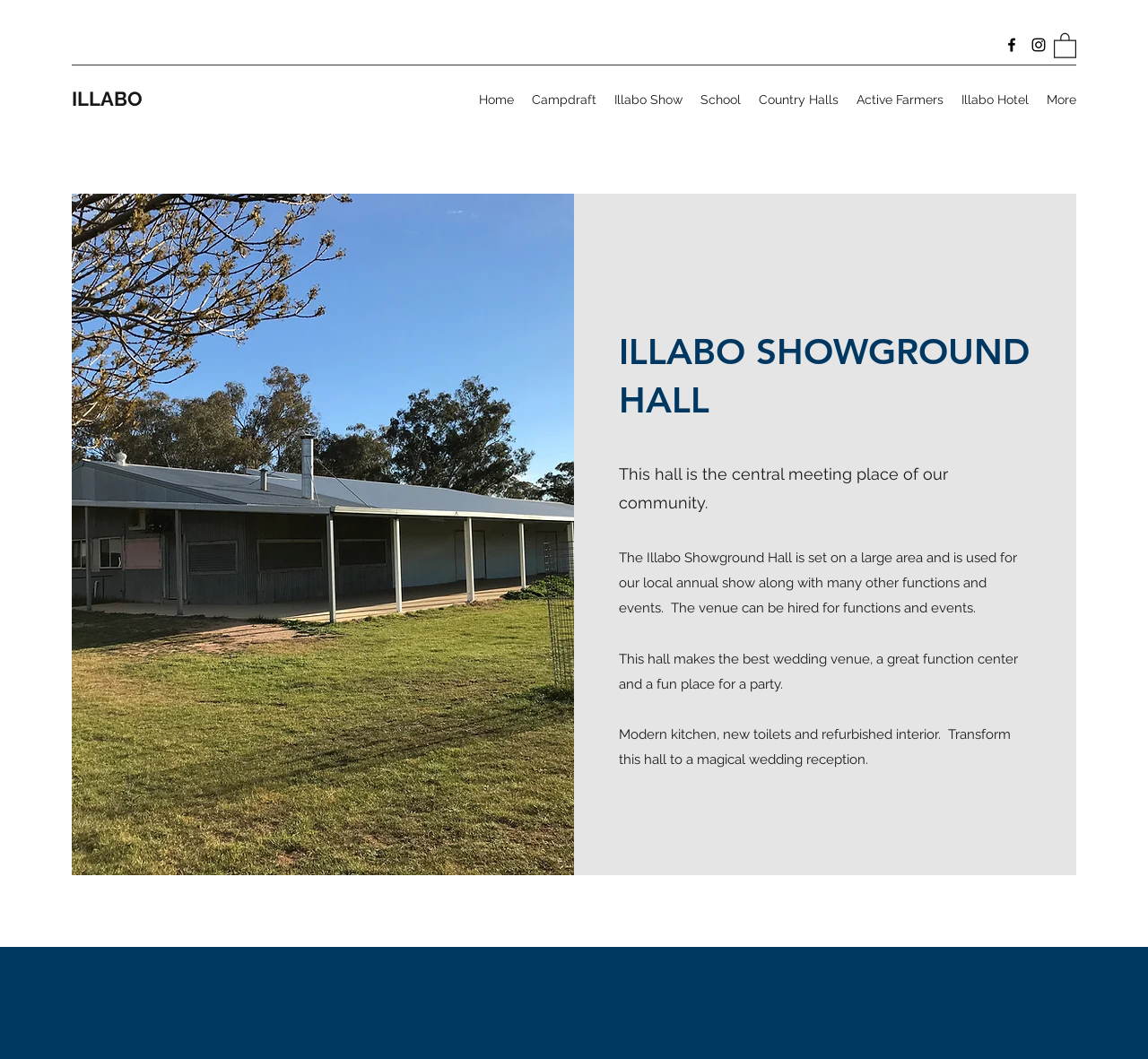How many social media links are available?
Identify the answer in the screenshot and reply with a single word or phrase.

2